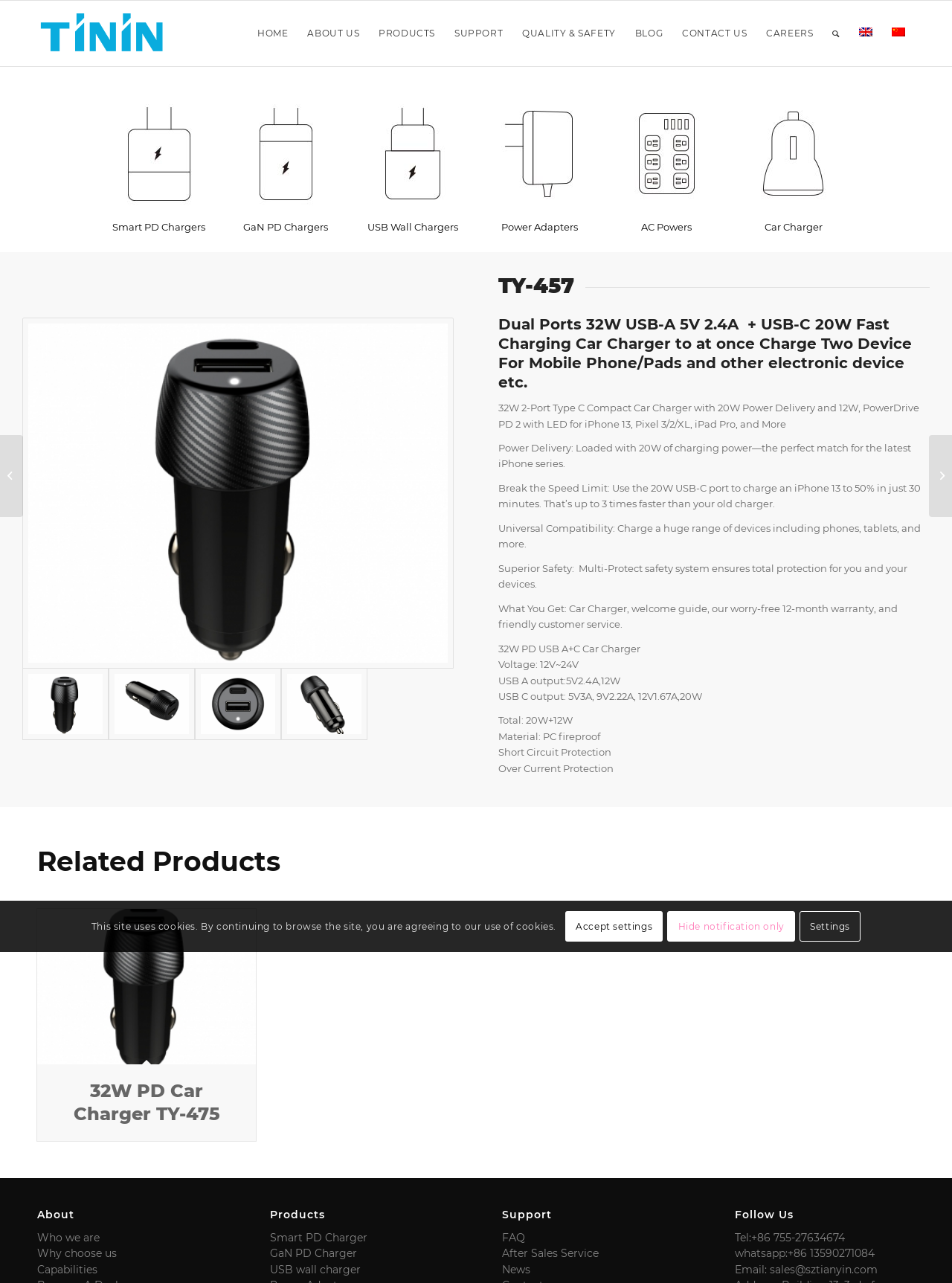What is the maximum power output of the USB-C port?
Could you answer the question in a detailed manner, providing as much information as possible?

I found the information in the product description section, where it is written that the USB-C port has a power output of 5V3A, 9V2.22A, 12V1.67A, and 20W.